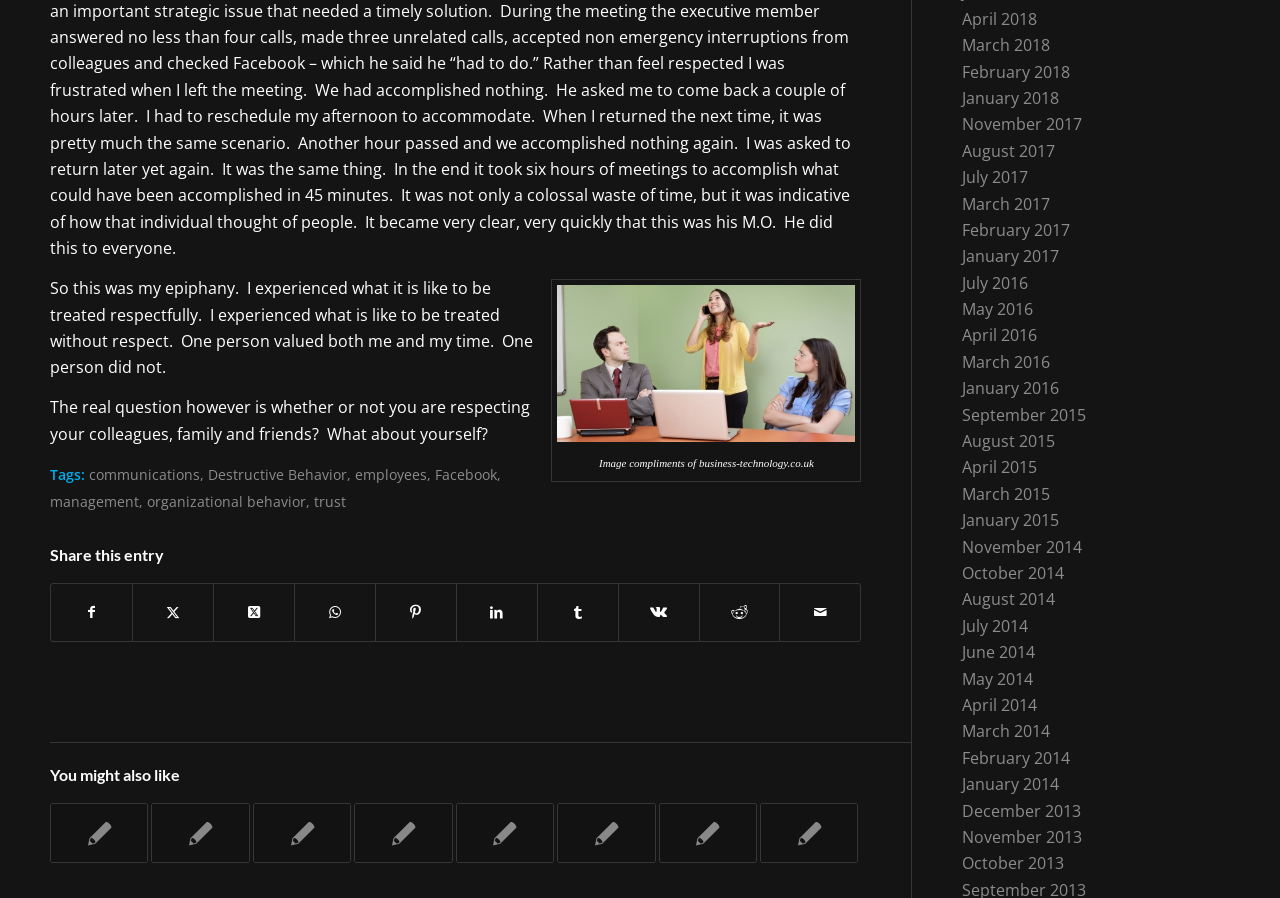Give a one-word or short phrase answer to the question: 
What is the purpose of the 'Share this entry' section?

To share the article